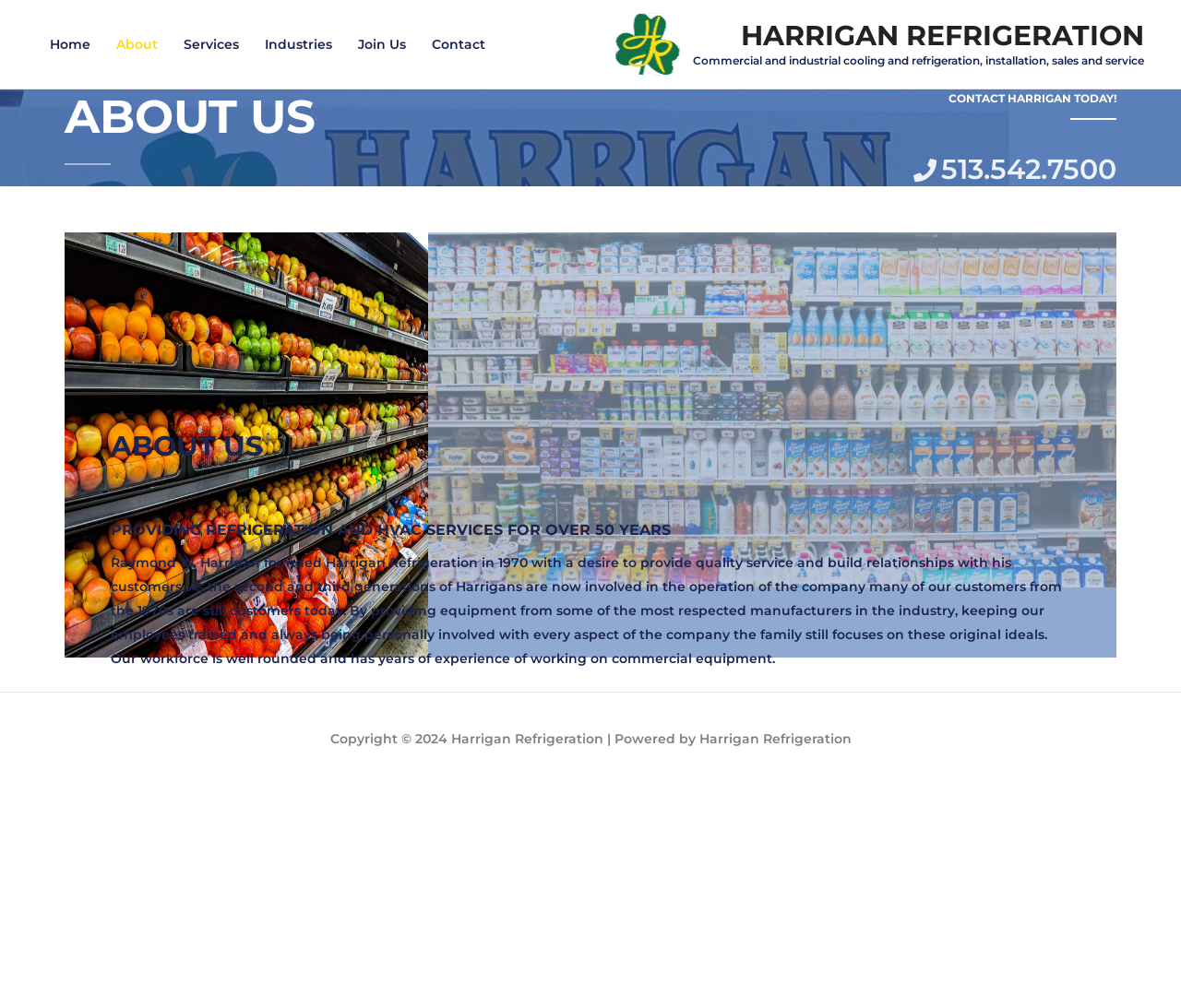How long has the company been in operation?
Provide a short answer using one word or a brief phrase based on the image.

Over 50 years